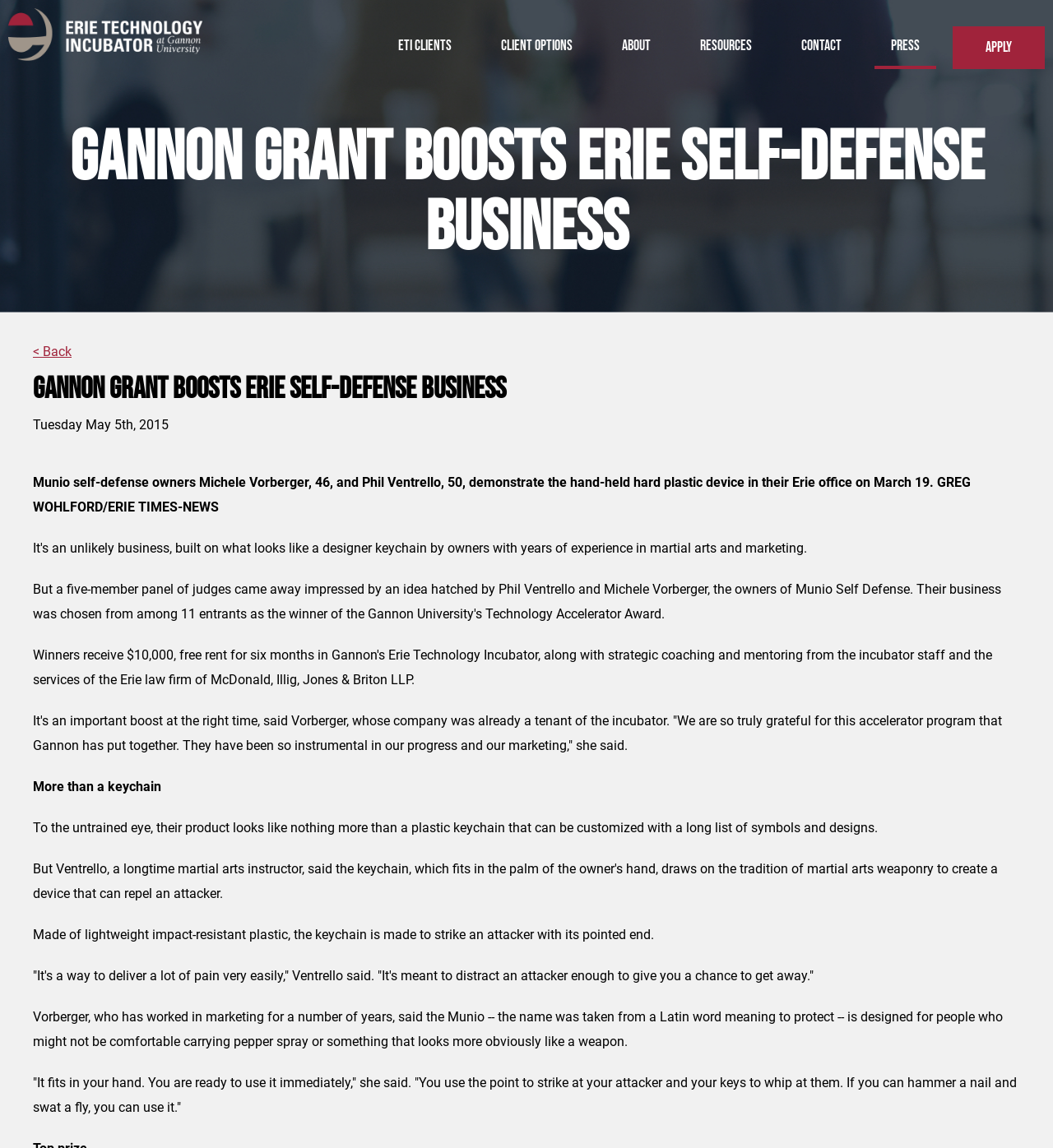Please identify the bounding box coordinates of the element on the webpage that should be clicked to follow this instruction: "Click APPLY". The bounding box coordinates should be given as four float numbers between 0 and 1, formatted as [left, top, right, bottom].

[0.905, 0.023, 0.992, 0.06]